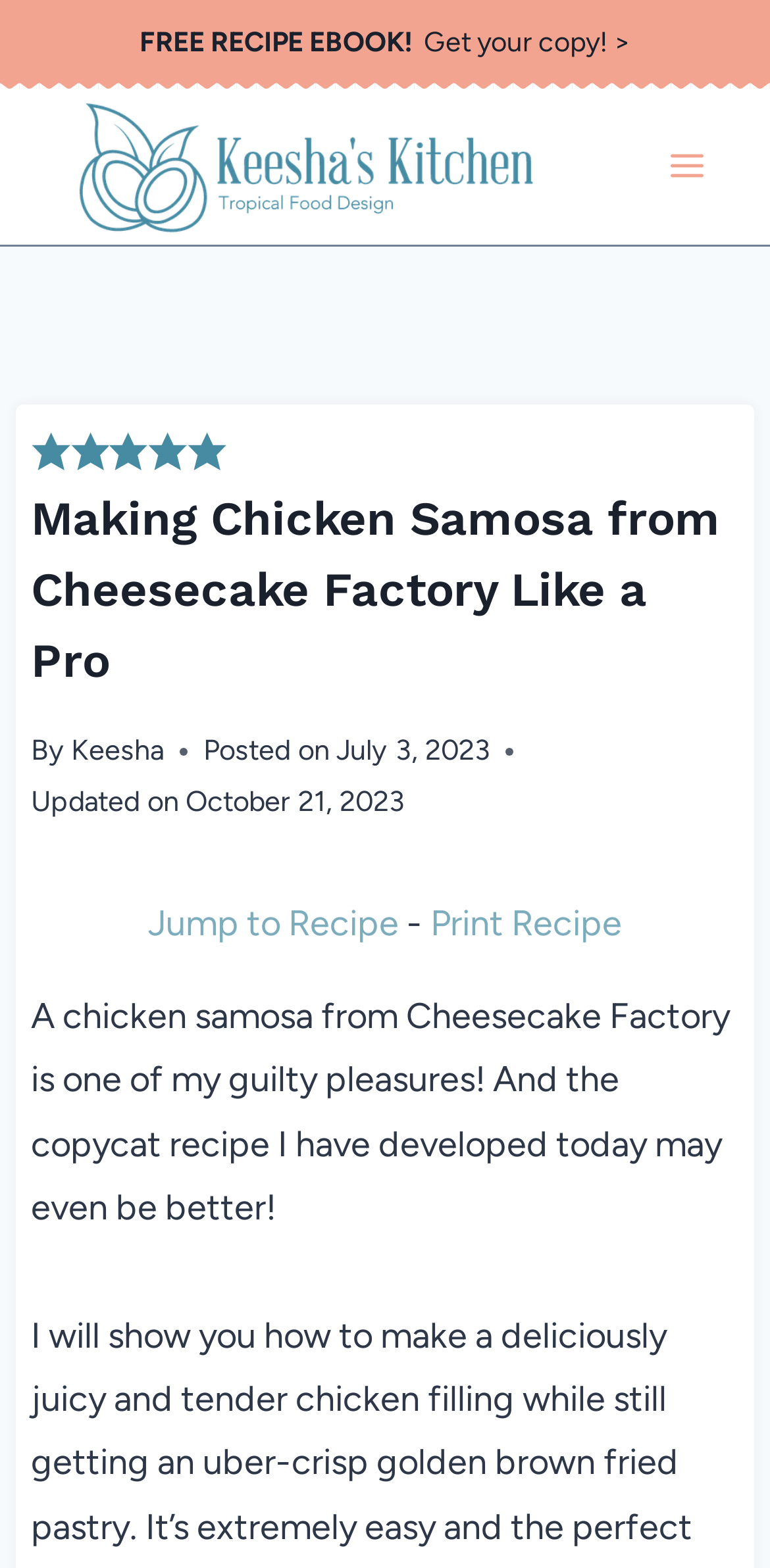Please identify the bounding box coordinates of the region to click in order to complete the given instruction: "Get a free recipe ebook". The coordinates should be four float numbers between 0 and 1, i.e., [left, top, right, bottom].

[0.181, 0.016, 0.819, 0.038]